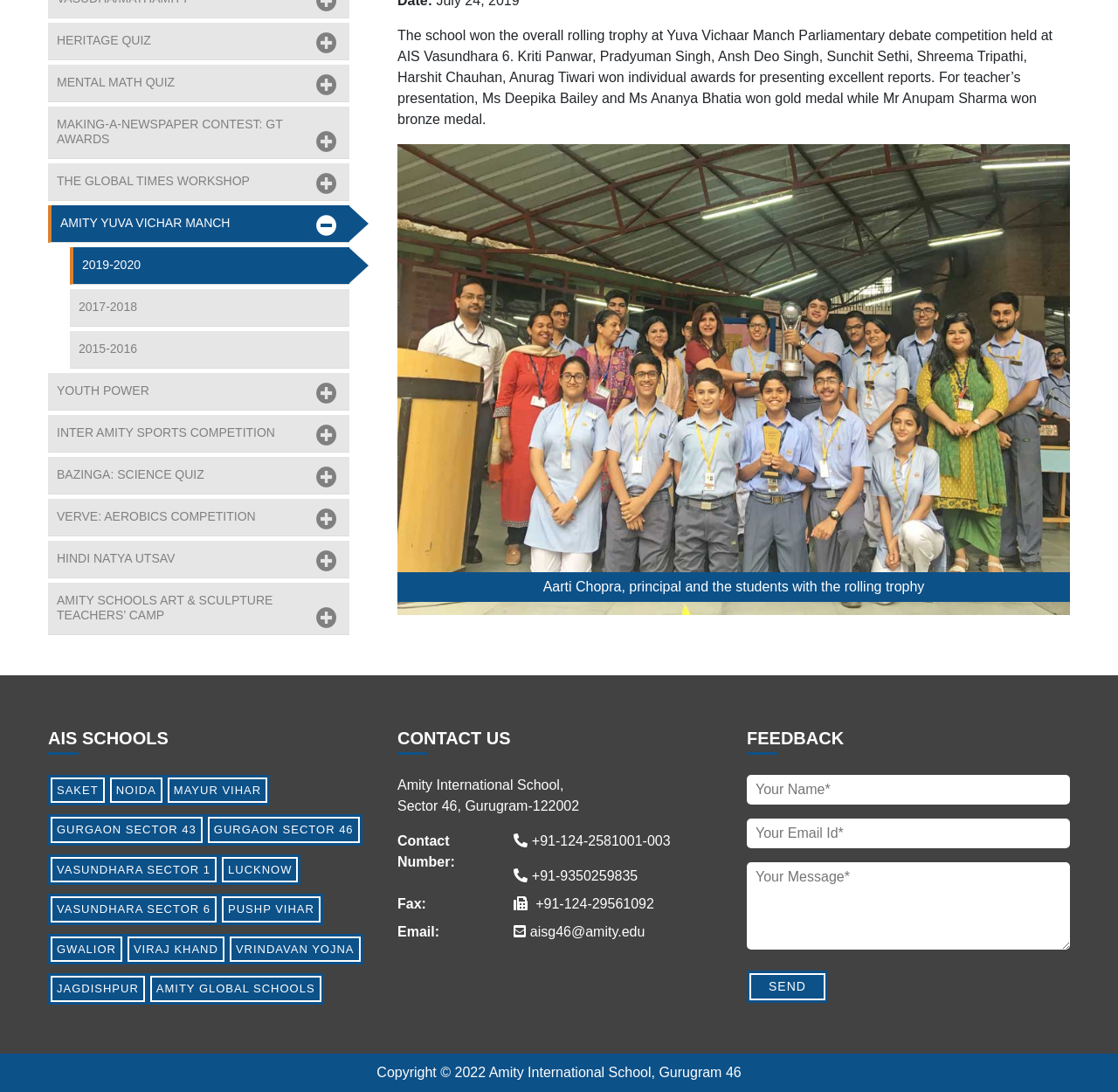Determine the bounding box coordinates for the UI element described. Format the coordinates as (top-left x, top-left y, bottom-right x, bottom-right y) and ensure all values are between 0 and 1. Element description: Viraj Khand

[0.112, 0.855, 0.203, 0.884]